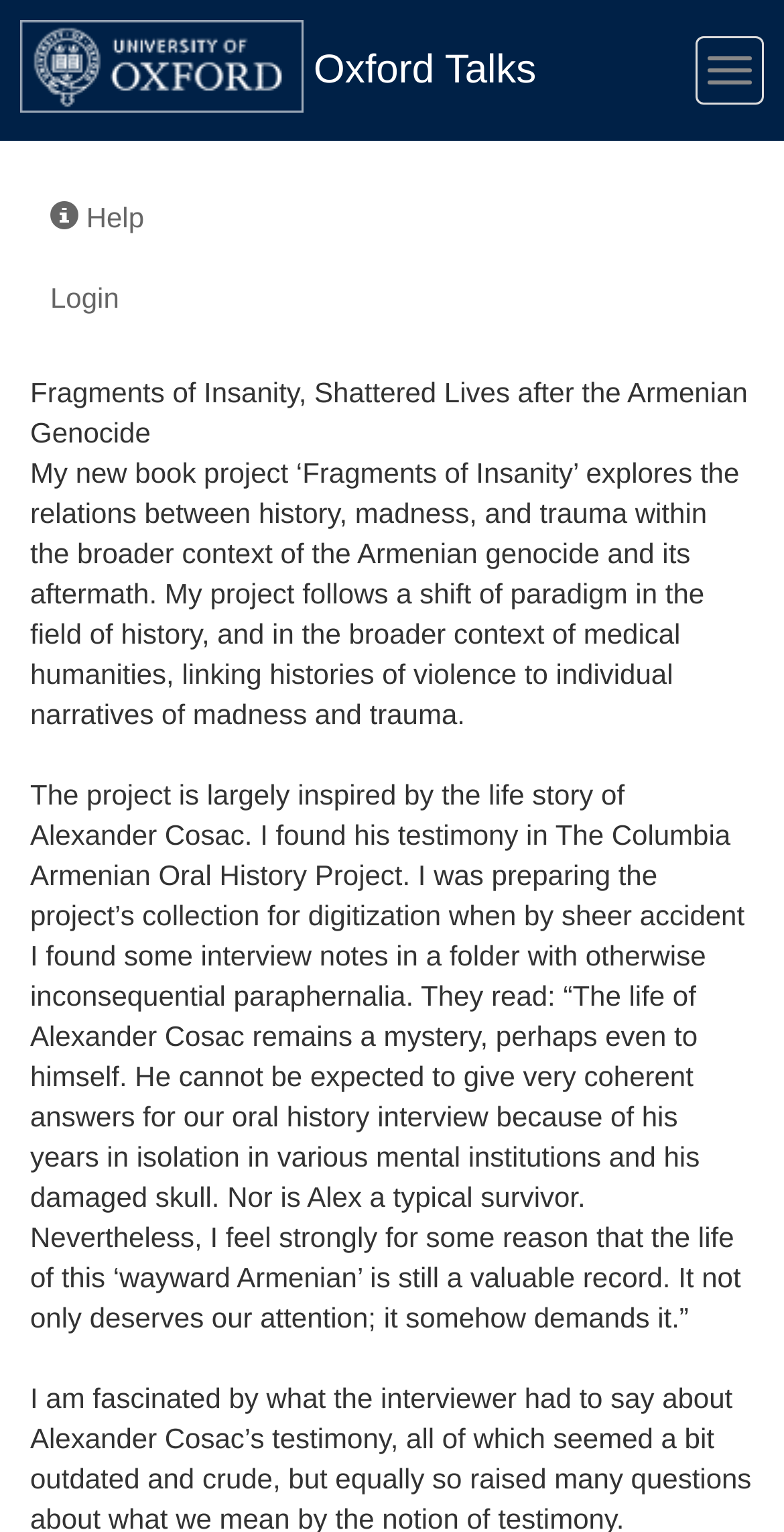Explain the features and main sections of the webpage comprehensively.

The webpage is about a book project titled "Fragments of Insanity, Shattered Lives after the Armenian Genocide" by Oxford Talks. At the top left corner, there is a logo image and a link to the Oxford Talks website. Next to it, on the top right corner, is a button to toggle navigation. Below the logo, there are three links: "Help", "Login", and another link with an icon.

The main content of the webpage is divided into three sections. The first section has a title "Fragments of Insanity, Shattered Lives after the Armenian Genocide" in a larger font. The second section is a paragraph that describes the book project, which explores the relations between history, madness, and trauma within the context of the Armenian genocide and its aftermath. The third section is another paragraph that tells the story of Alexander Cosac, whose life story inspired the book project. This section is longer and provides more details about Cosac's life and the discovery of his testimony in The Columbia Armenian Oral History Project.